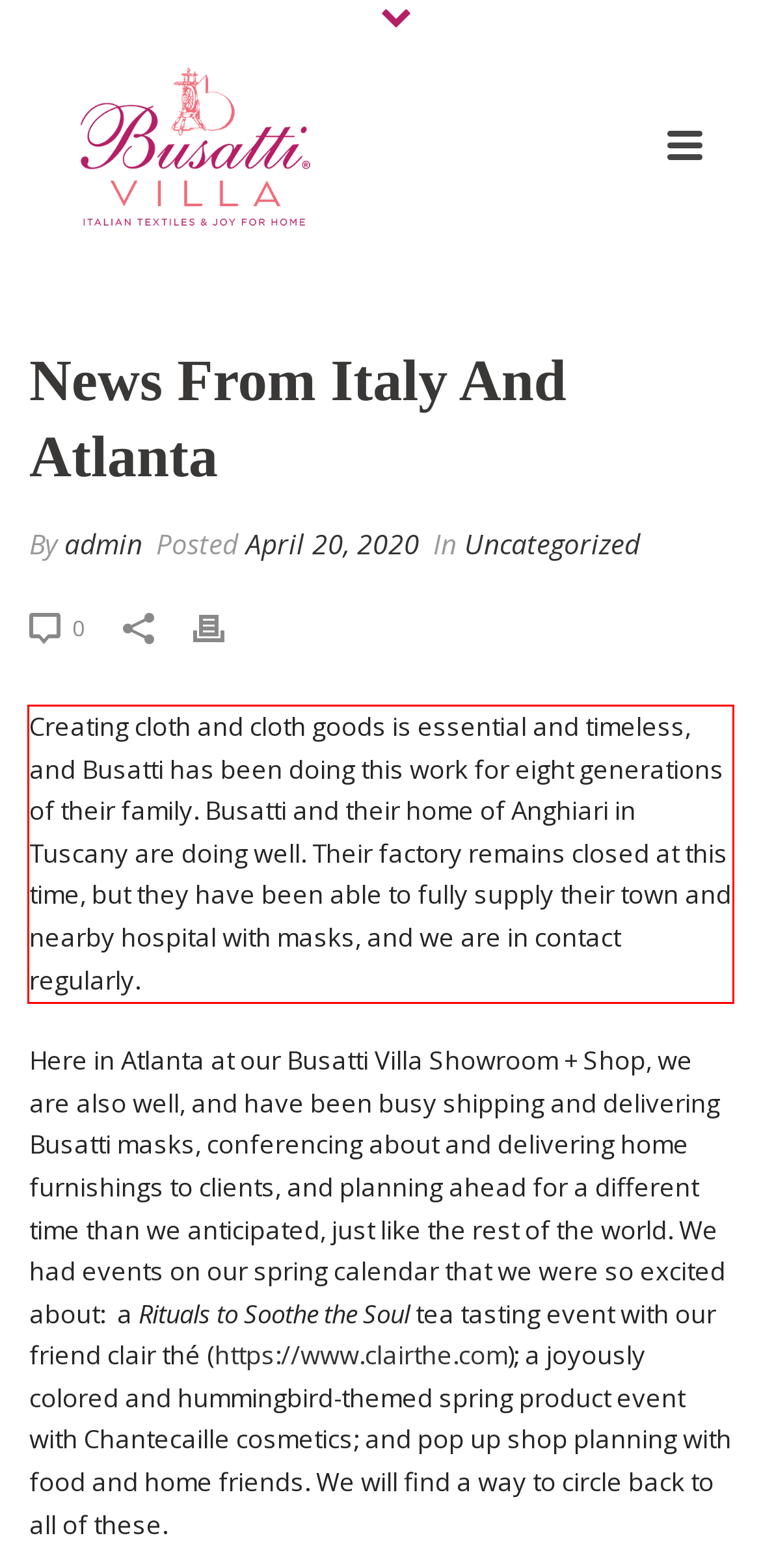Please examine the screenshot of the webpage and read the text present within the red rectangle bounding box.

Creating cloth and cloth goods is essential and timeless, and Busatti has been doing this work for eight generations of their family. Busatti and their home of Anghiari in Tuscany are doing well. Their factory remains closed at this time, but they have been able to fully supply their town and nearby hospital with masks, and we are in contact regularly.